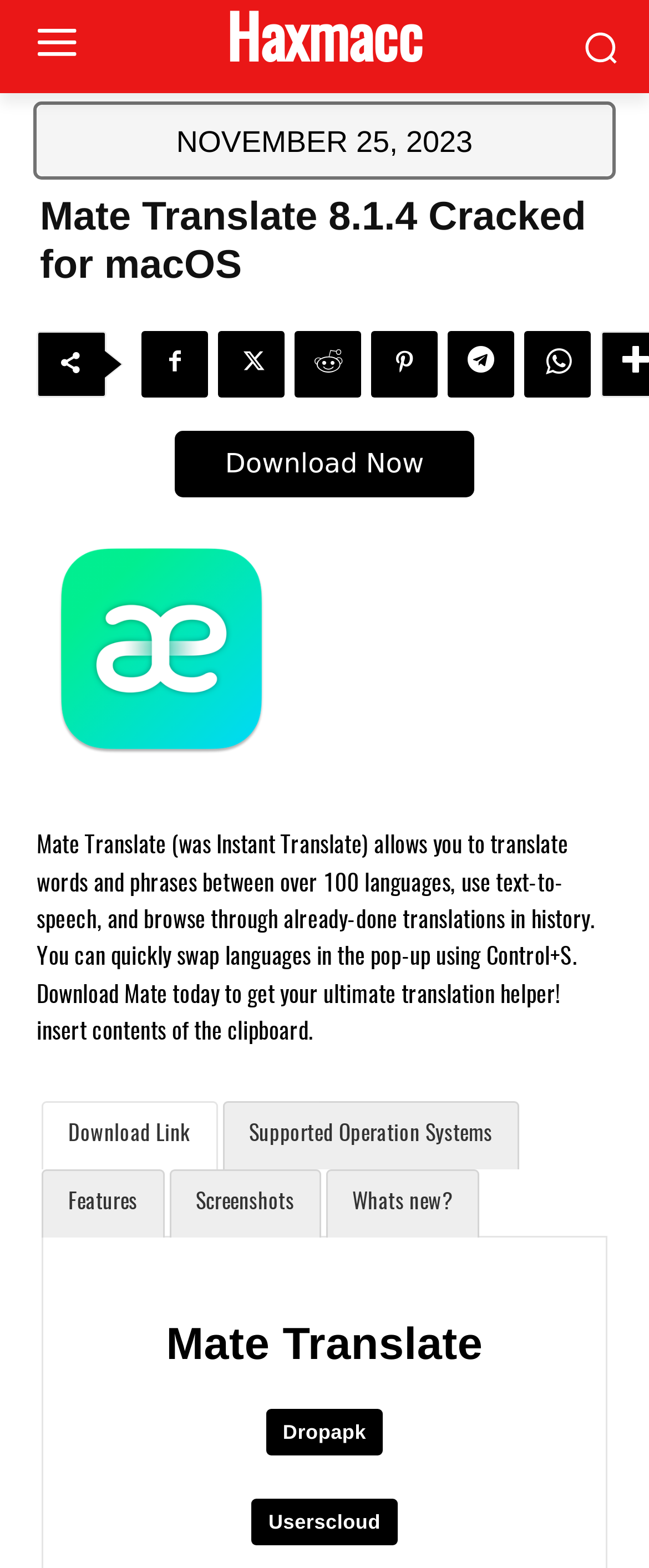Specify the bounding box coordinates of the area to click in order to follow the given instruction: "Read the Terms of Use."

None